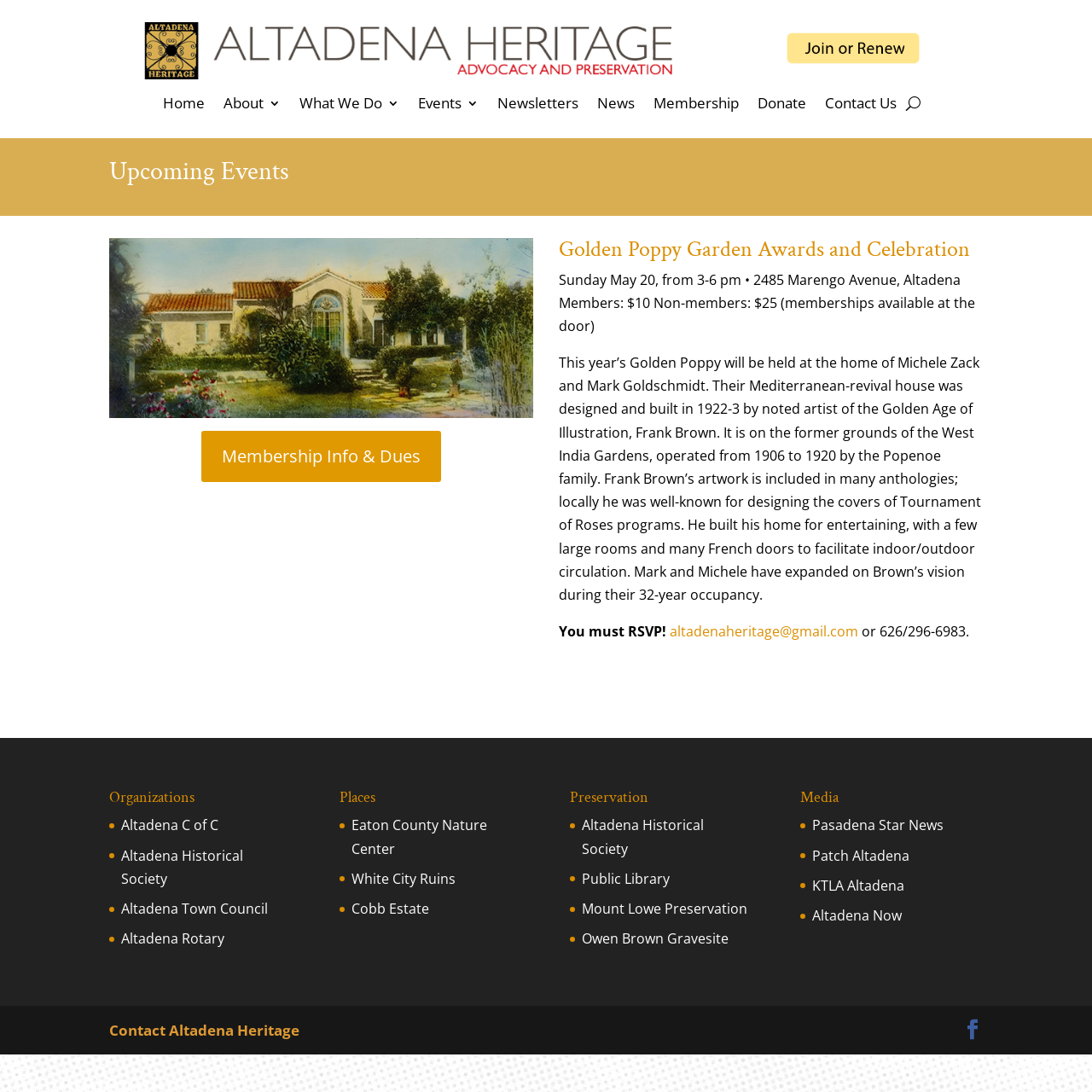From the webpage screenshot, identify the region described by Membership Info & Dues. Provide the bounding box coordinates as (top-left x, top-left y, bottom-right x, bottom-right y), with each value being a floating point number between 0 and 1.

[0.184, 0.394, 0.404, 0.441]